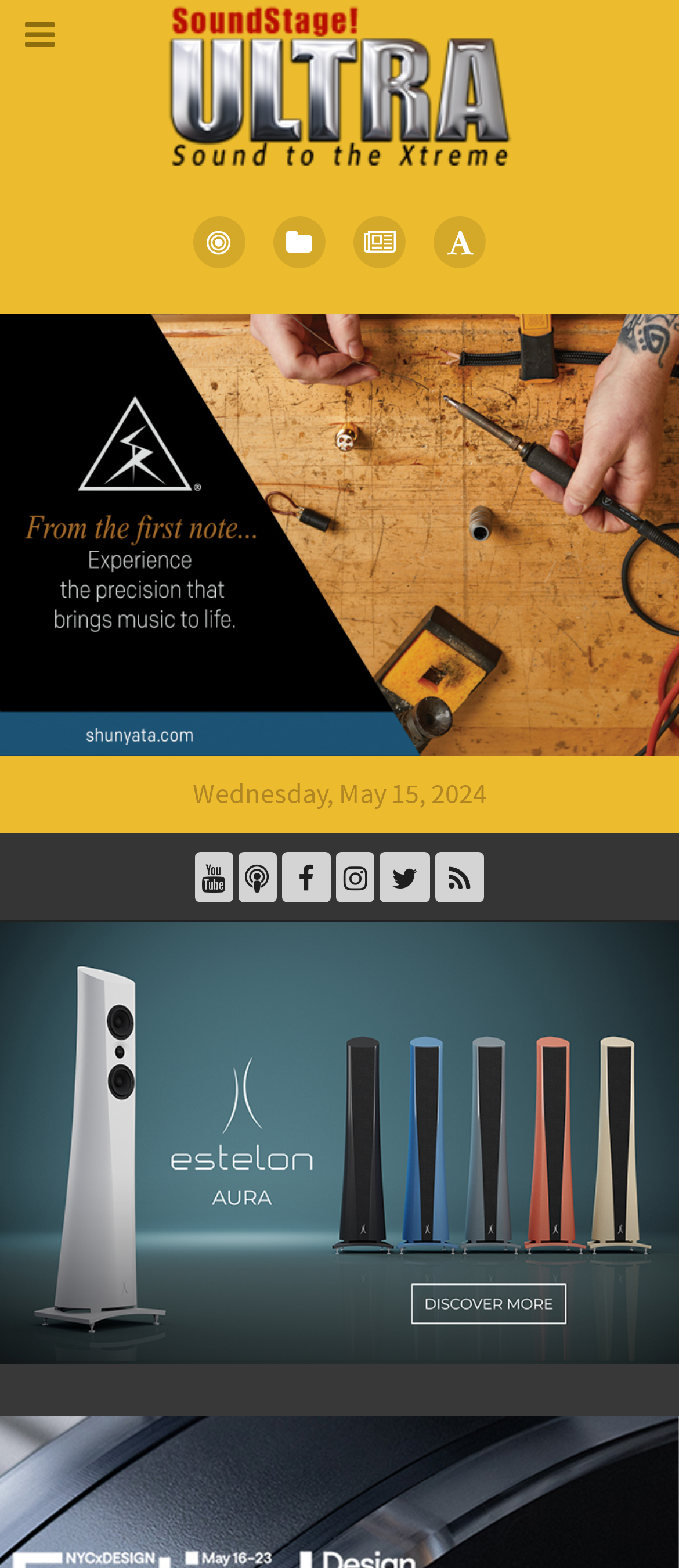Please determine the bounding box coordinates, formatted as (top-left x, top-left y, bottom-right x, bottom-right y), with all values as floating point numbers between 0 and 1. Identify the bounding box of the region described as: Network Hub

[0.263, 0.138, 0.381, 0.171]